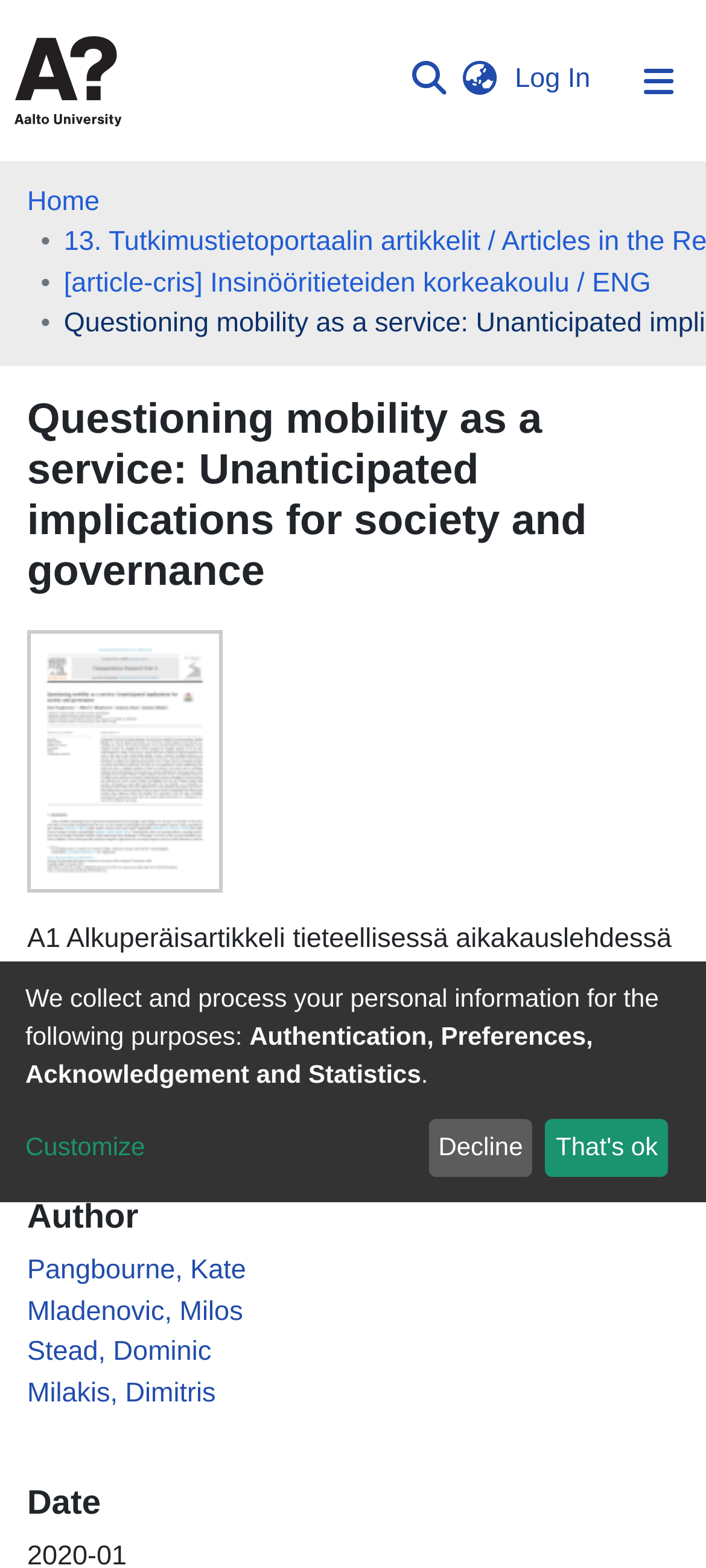What is the name of the publication archive?
Please use the image to deliver a detailed and complete answer.

I found the answer by looking at the main navigation bar, where I saw a link with the text 'Browse Aaltodoc publication archive'.